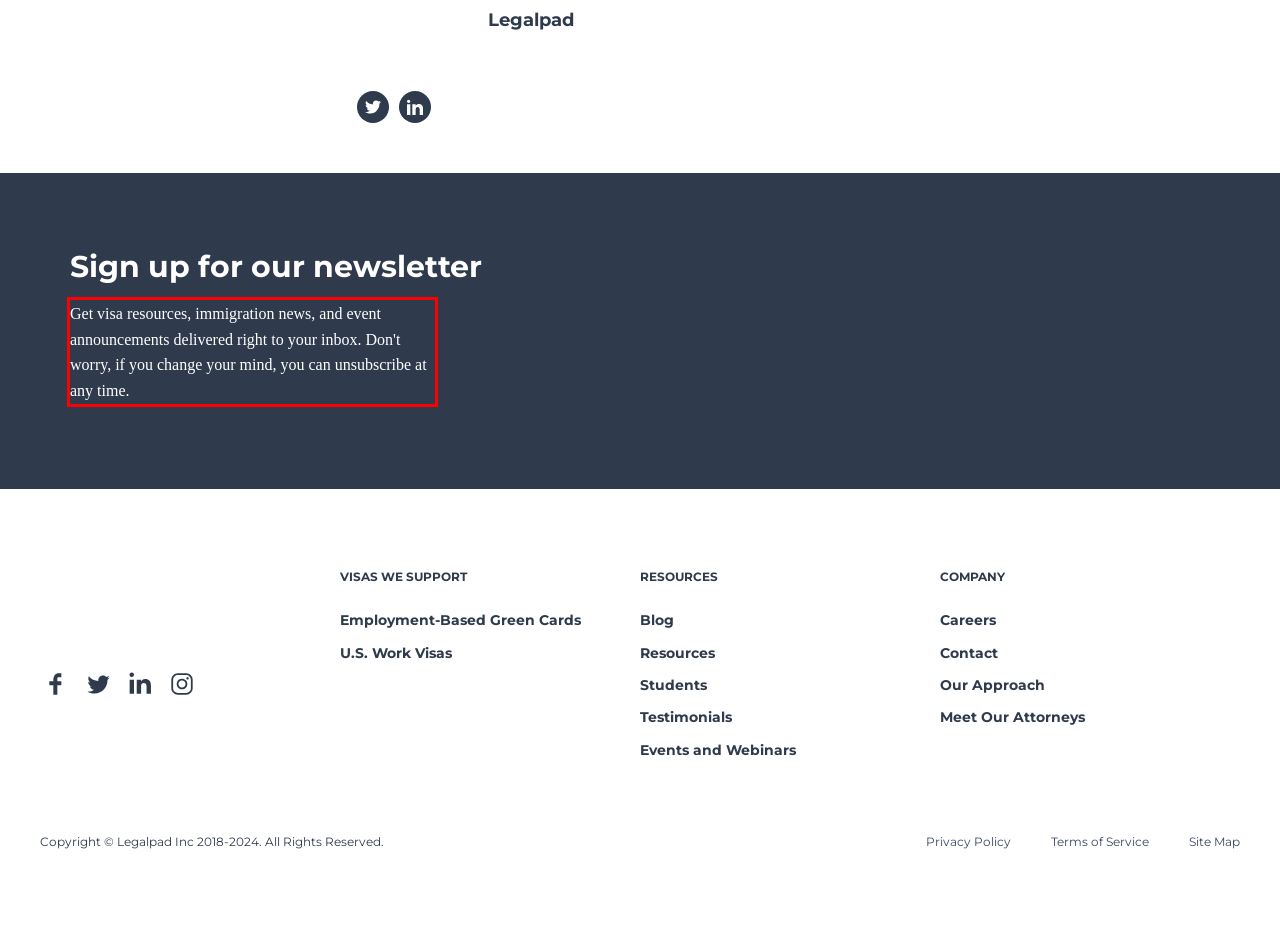Given a webpage screenshot, locate the red bounding box and extract the text content found inside it.

Get visa resources, immigration news, and event announcements delivered right to your inbox. Don't worry, if you change your mind, you can unsubscribe at any time.